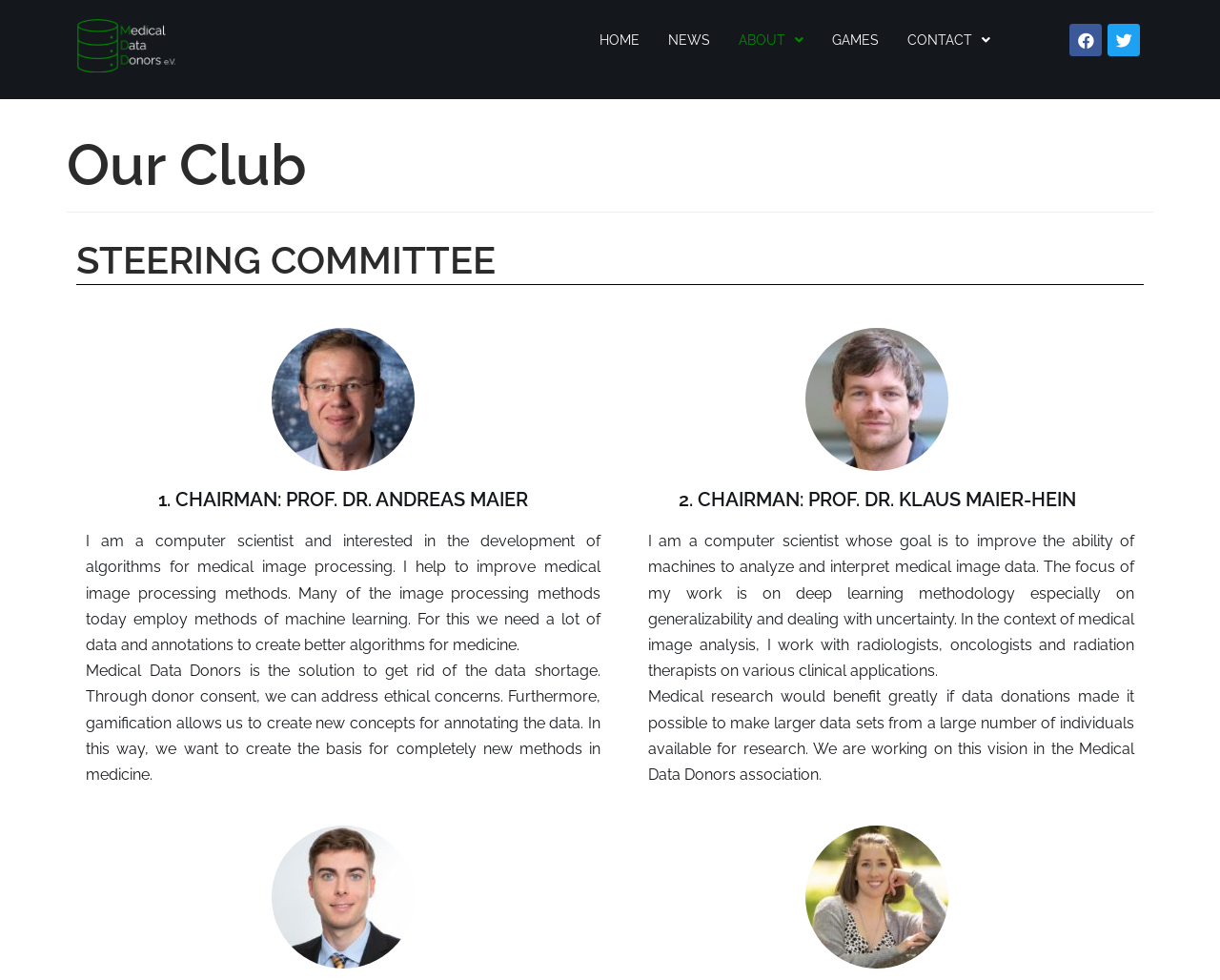Answer in one word or a short phrase: 
What is the focus of Prof. Dr. Klaus Maier-Hein's work?

Deep learning methodology